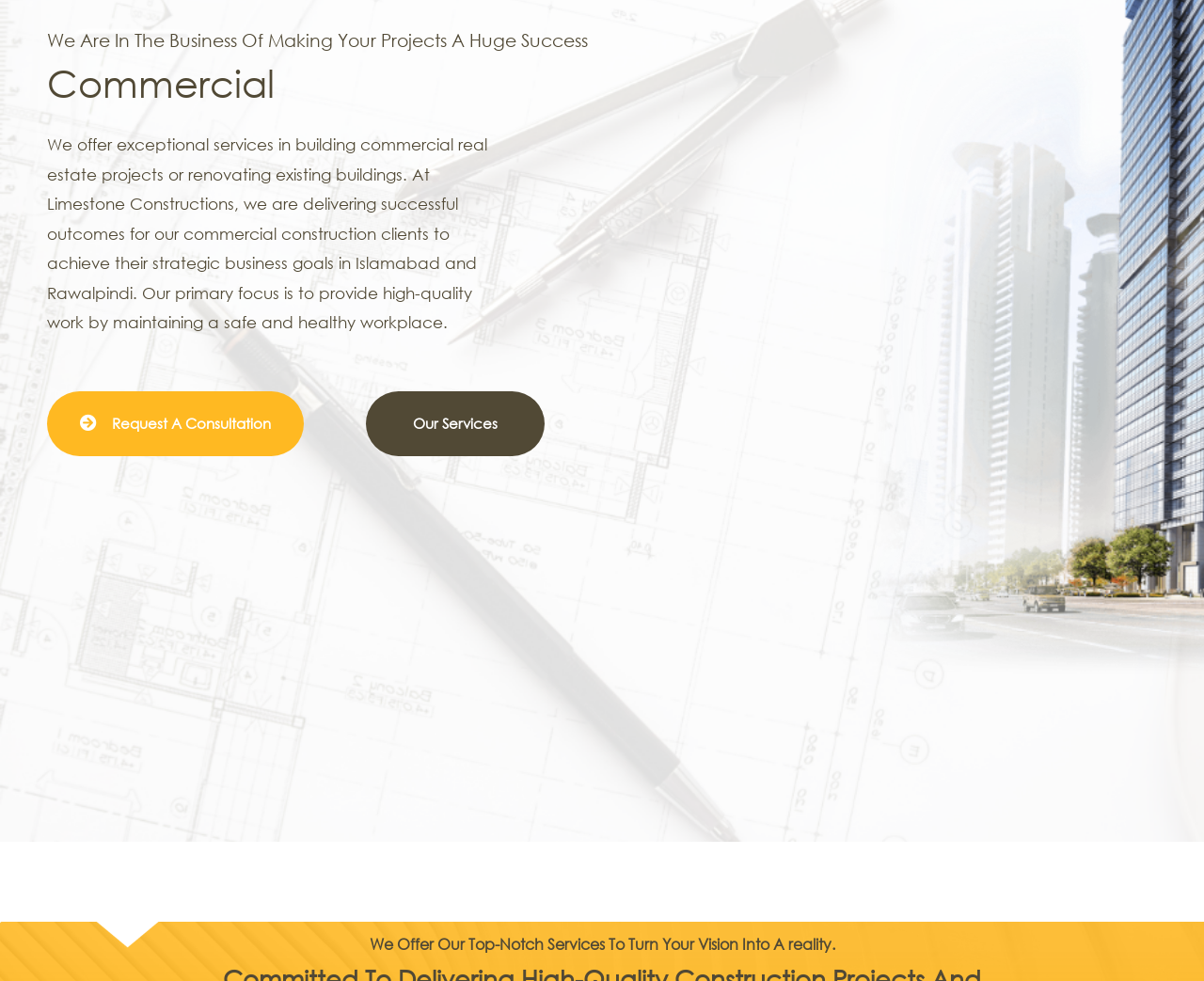Determine the bounding box coordinates of the UI element described by: "Request A Consultation".

[0.039, 0.399, 0.252, 0.465]